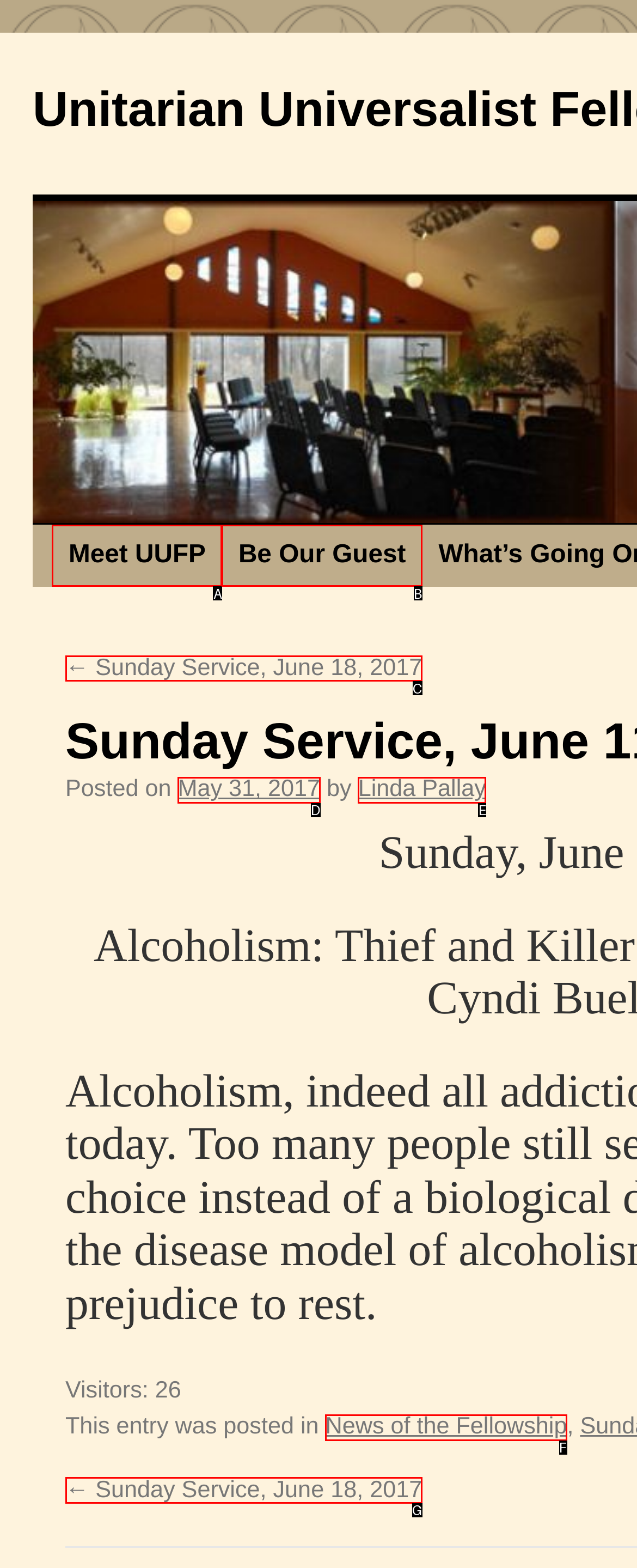Choose the option that aligns with the description: Meet UUFP
Respond with the letter of the chosen option directly.

A